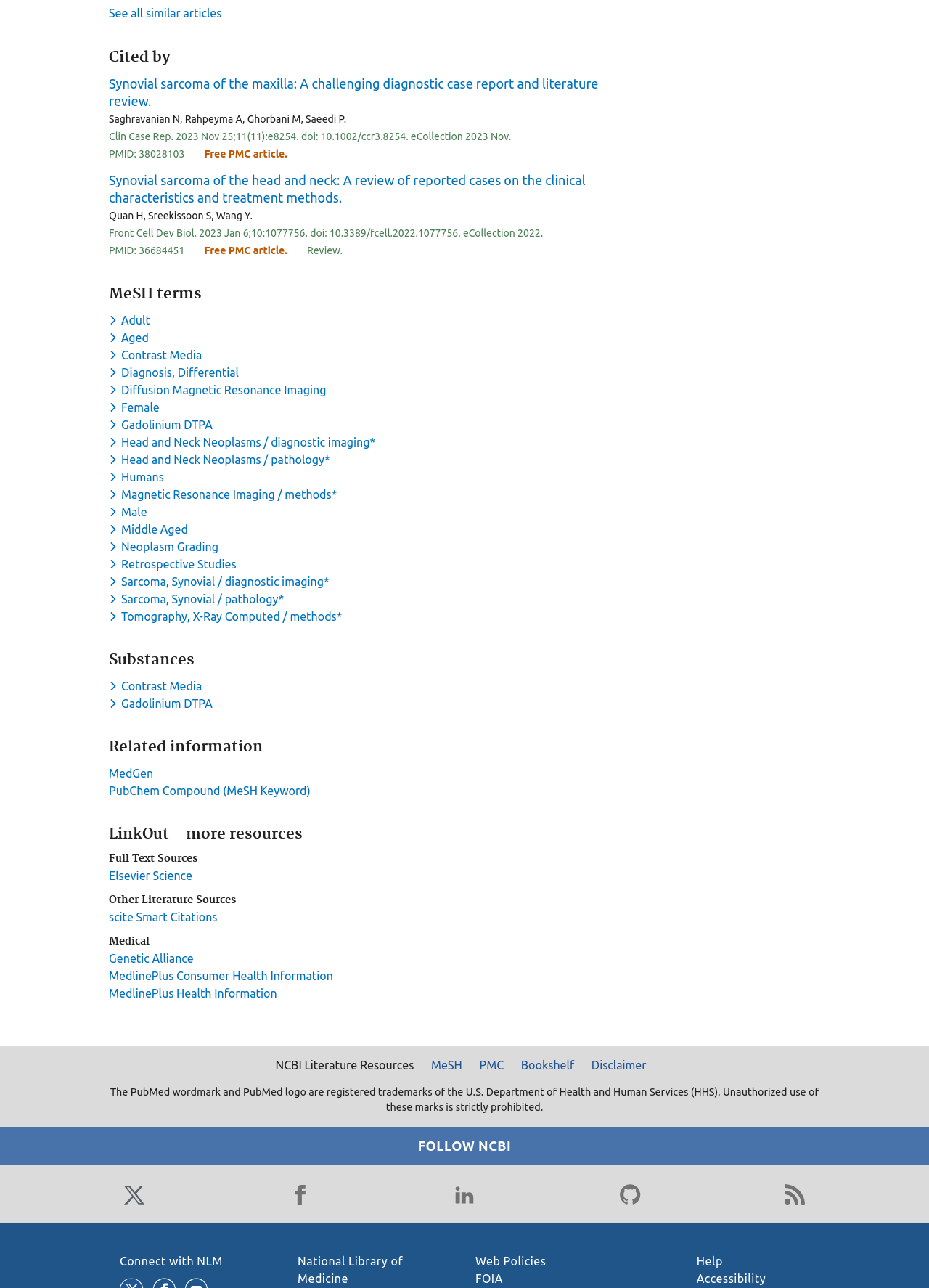Utilize the details in the image to give a detailed response to the question: What is the name of the first author of the first article?

I looked at the first article listed under the 'Cited by' heading and found the author's name, which is Saghravanian N.